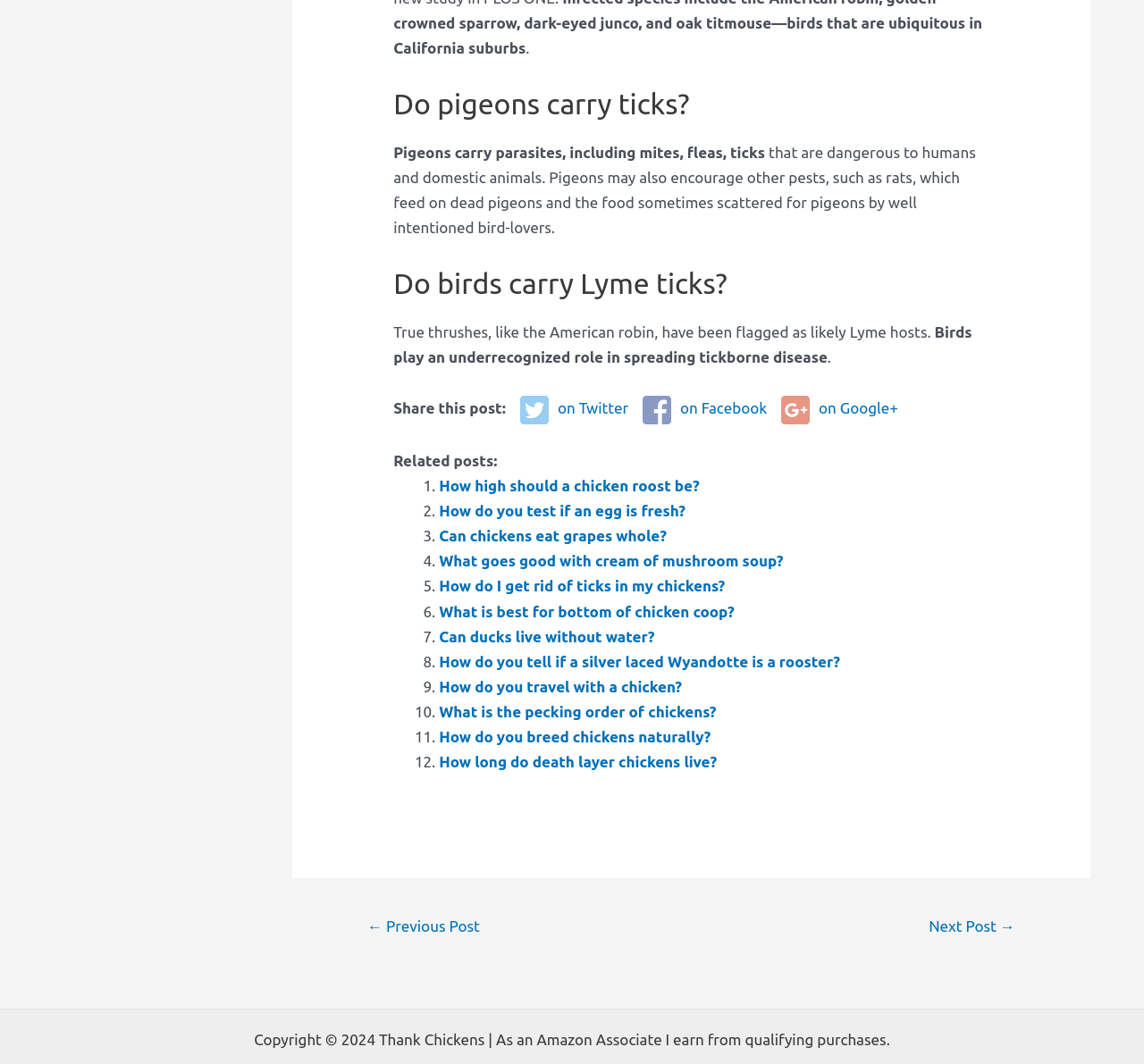Using the webpage screenshot, find the UI element described by ← Previous Post. Provide the bounding box coordinates in the format (top-left x, top-left y, bottom-right x, bottom-right y), ensuring all values are floating point numbers between 0 and 1.

[0.301, 0.856, 0.439, 0.889]